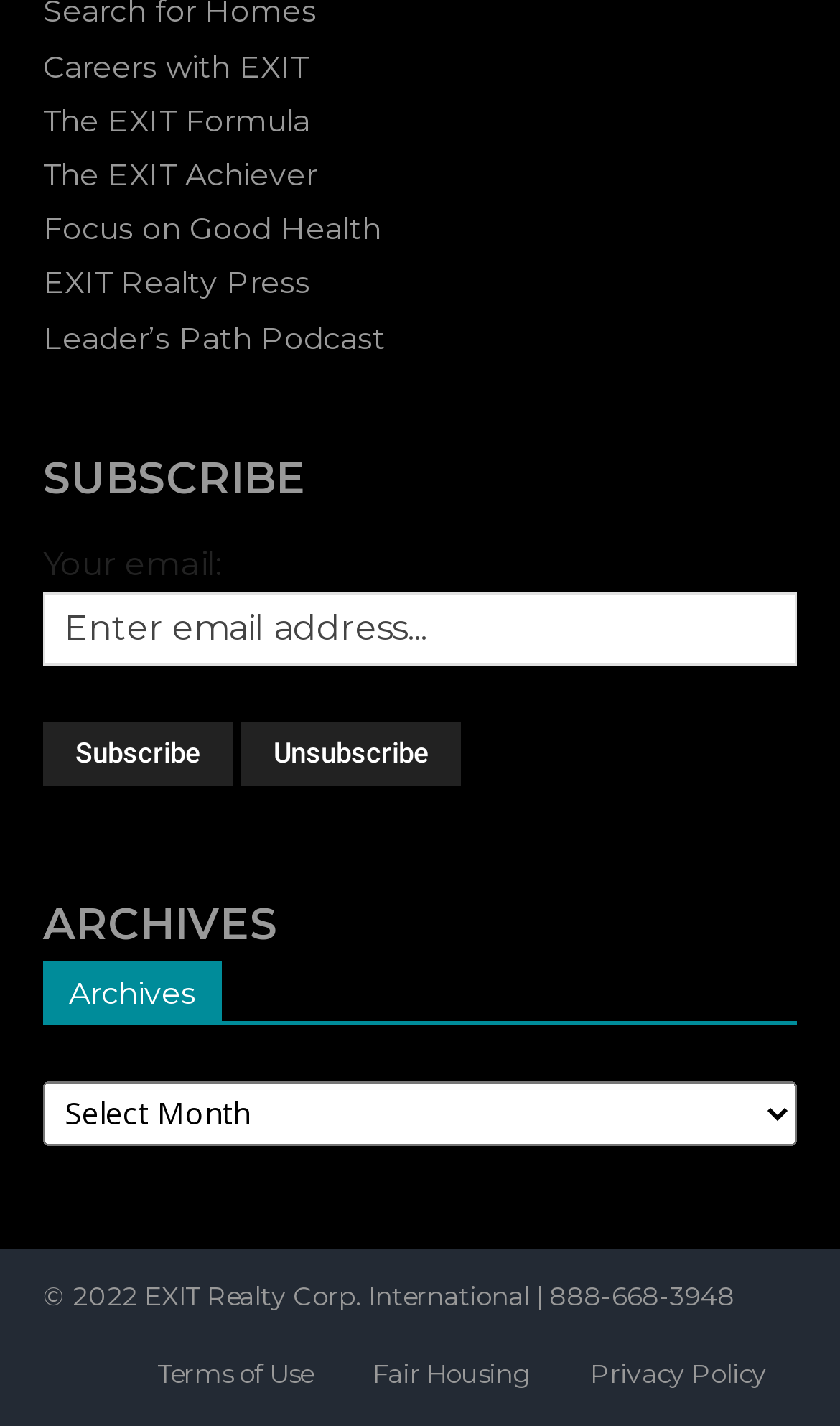Refer to the image and provide a thorough answer to this question:
What is the name of the podcast mentioned?

I searched for the mention of a podcast on the webpage and found a link that says 'Leader's Path Podcast', which is the name of the podcast.